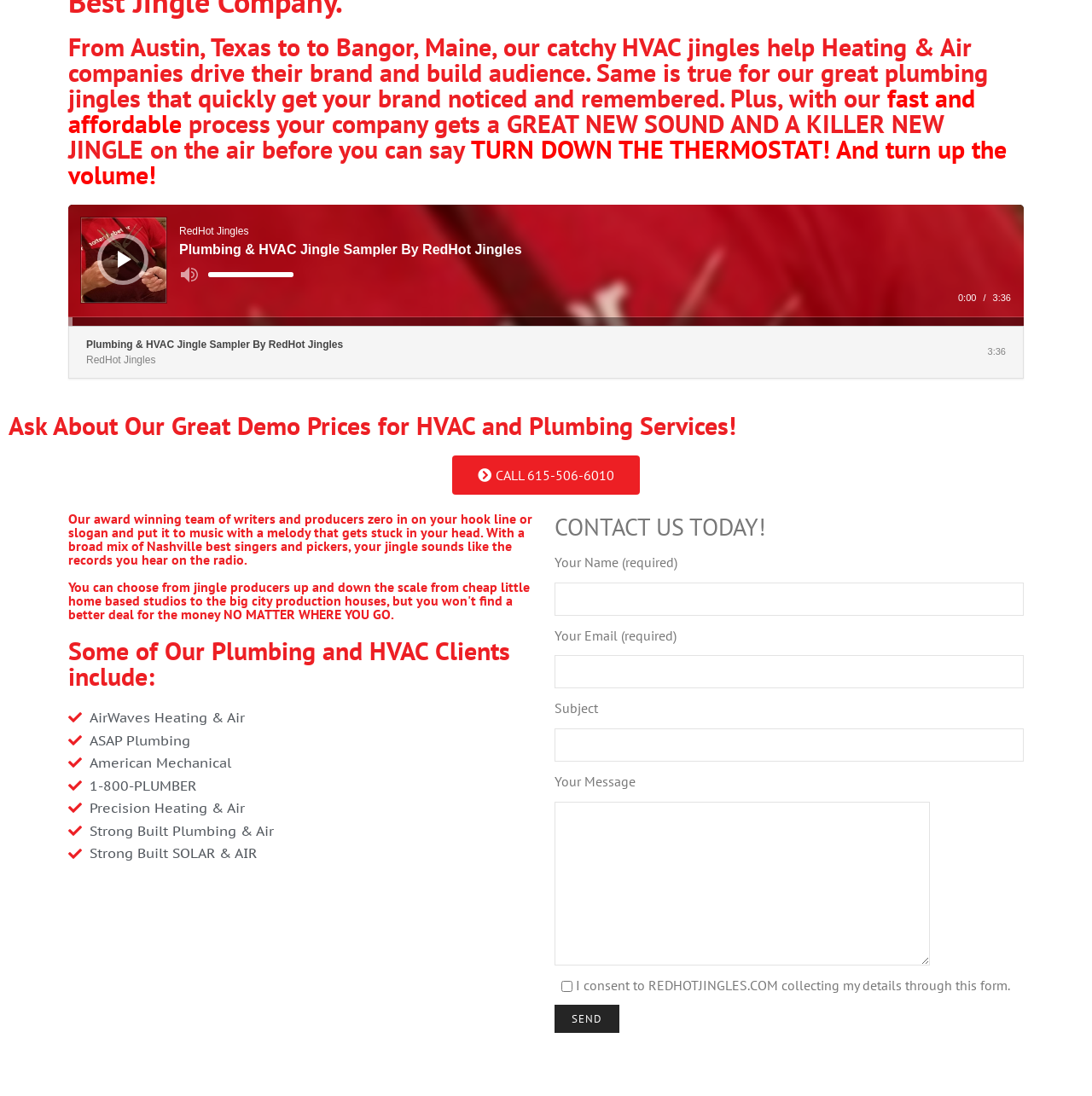Provide the bounding box coordinates of the HTML element described by the text: "name="your-subject"". The coordinates should be in the format [left, top, right, bottom] with values between 0 and 1.

[0.508, 0.665, 0.938, 0.695]